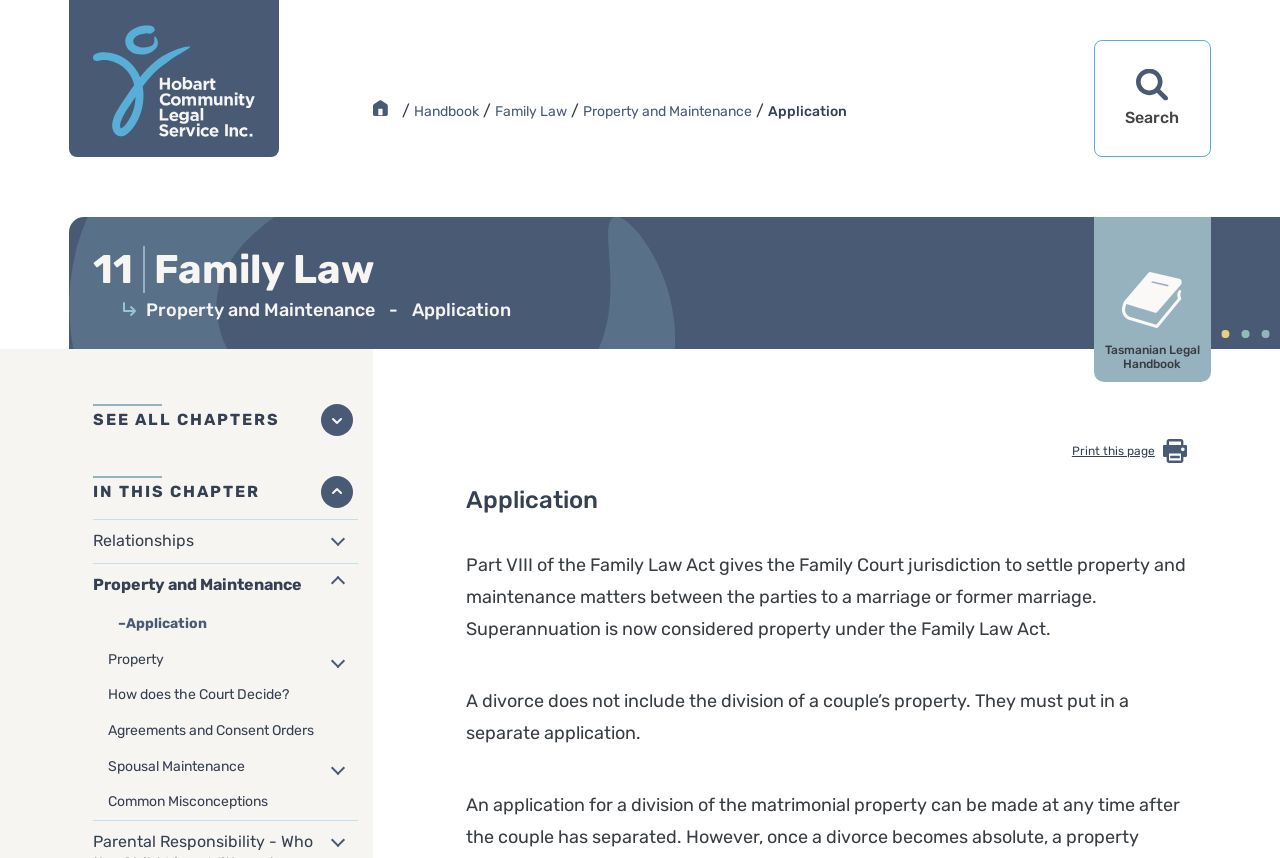Locate the bounding box coordinates of the element's region that should be clicked to carry out the following instruction: "View the chapter on Property and Maintenance". The coordinates need to be four float numbers between 0 and 1, i.e., [left, top, right, bottom].

[0.073, 0.657, 0.279, 0.707]